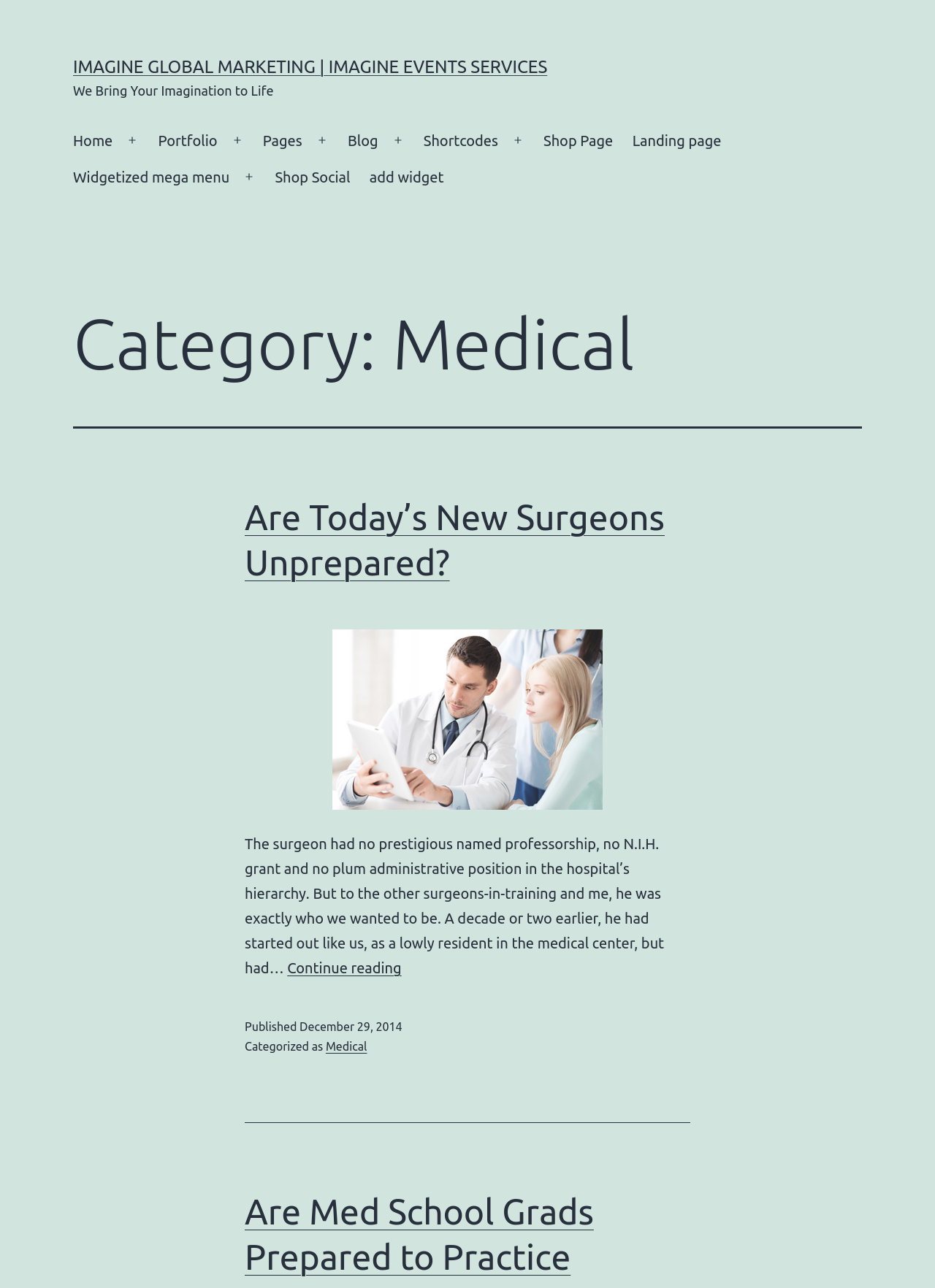Please determine the bounding box coordinates of the section I need to click to accomplish this instruction: "Open the 'Portfolio' menu".

[0.159, 0.095, 0.243, 0.123]